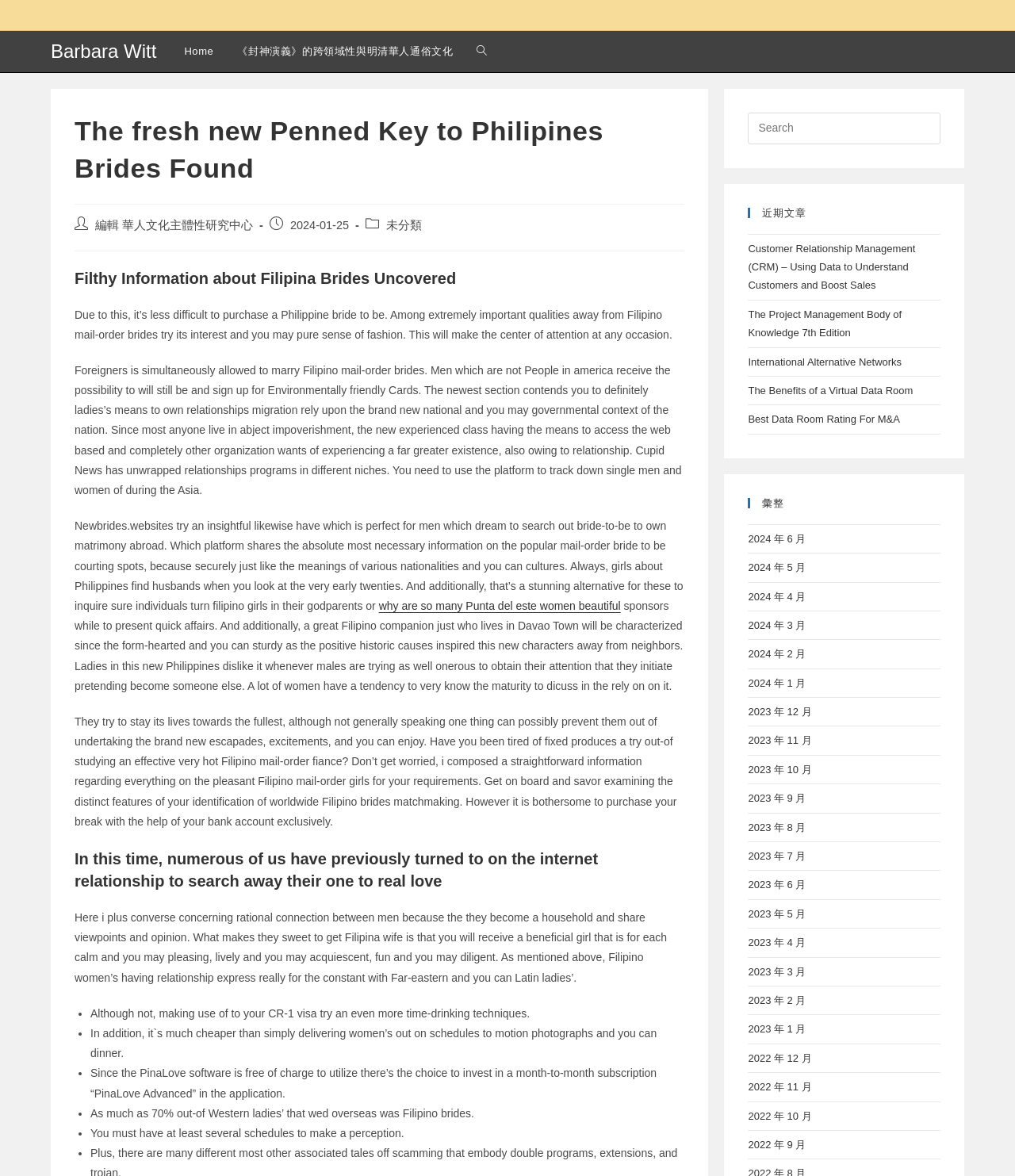Give a one-word or short phrase answer to the question: 
What is the date of the post?

2024-01-25